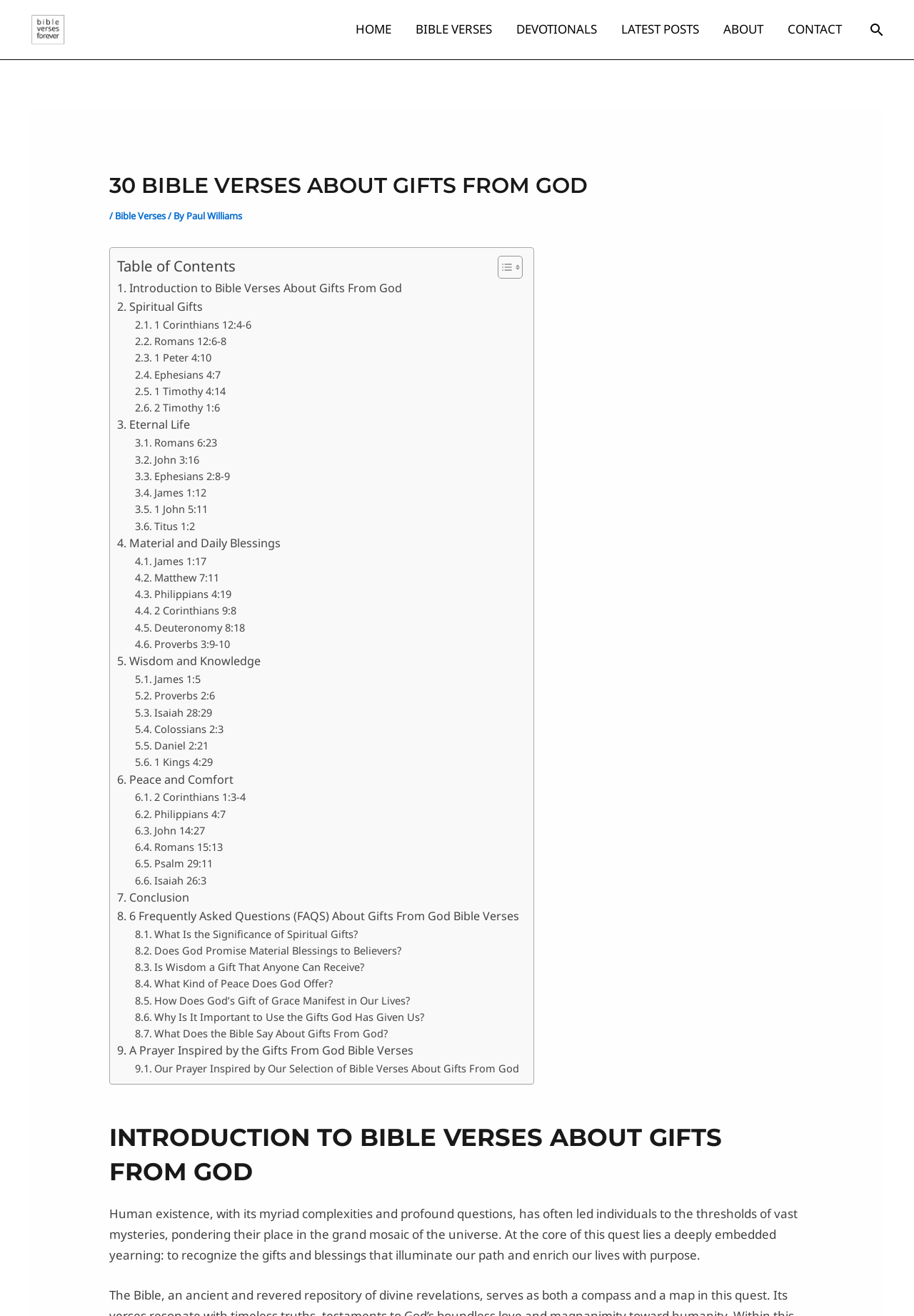Please specify the bounding box coordinates of the clickable region necessary for completing the following instruction: "Search for Bible verses". The coordinates must consist of four float numbers between 0 and 1, i.e., [left, top, right, bottom].

[0.95, 0.016, 0.969, 0.029]